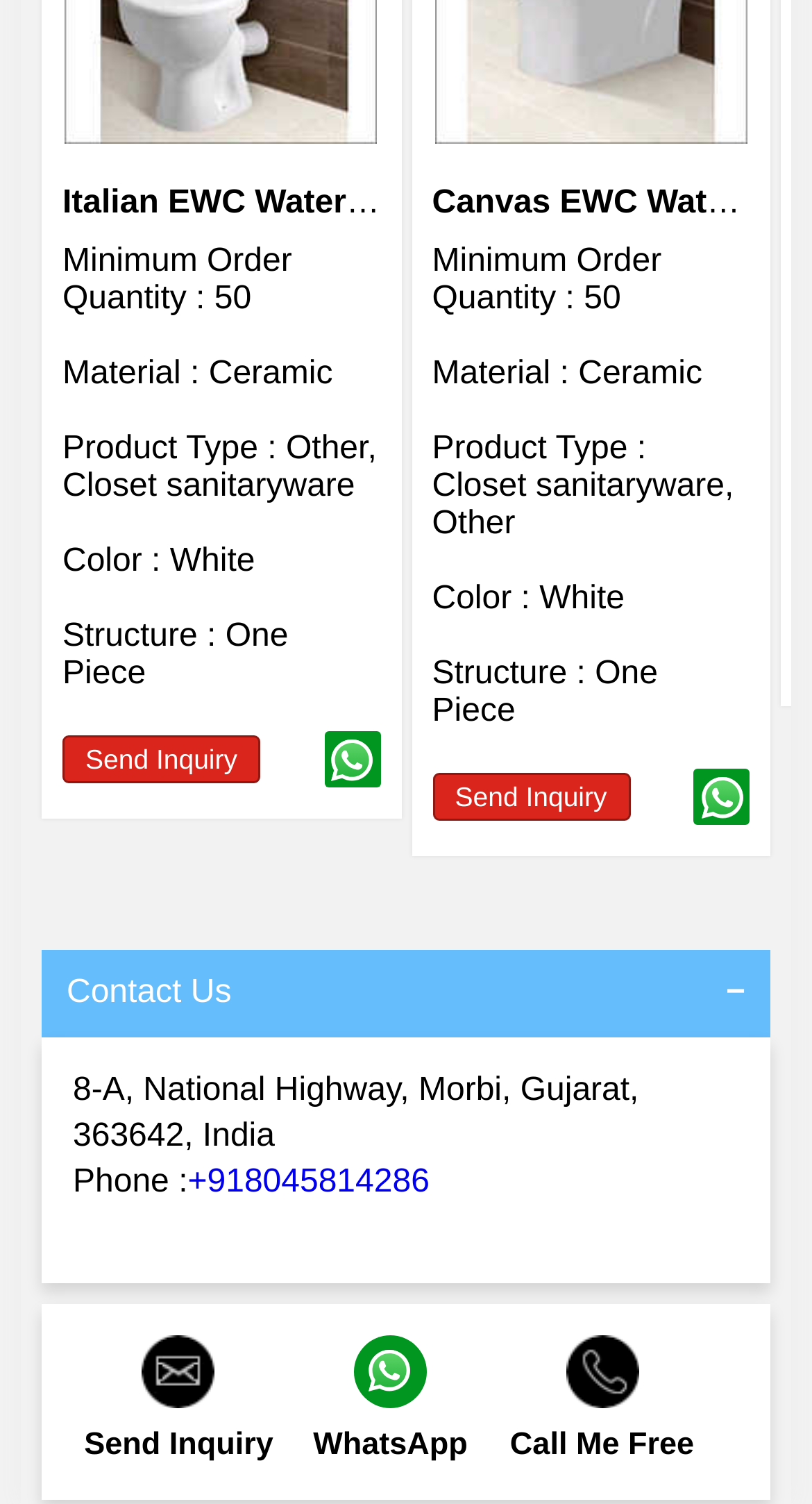What is the minimum order quantity for the product?
Look at the image and answer the question using a single word or phrase.

50